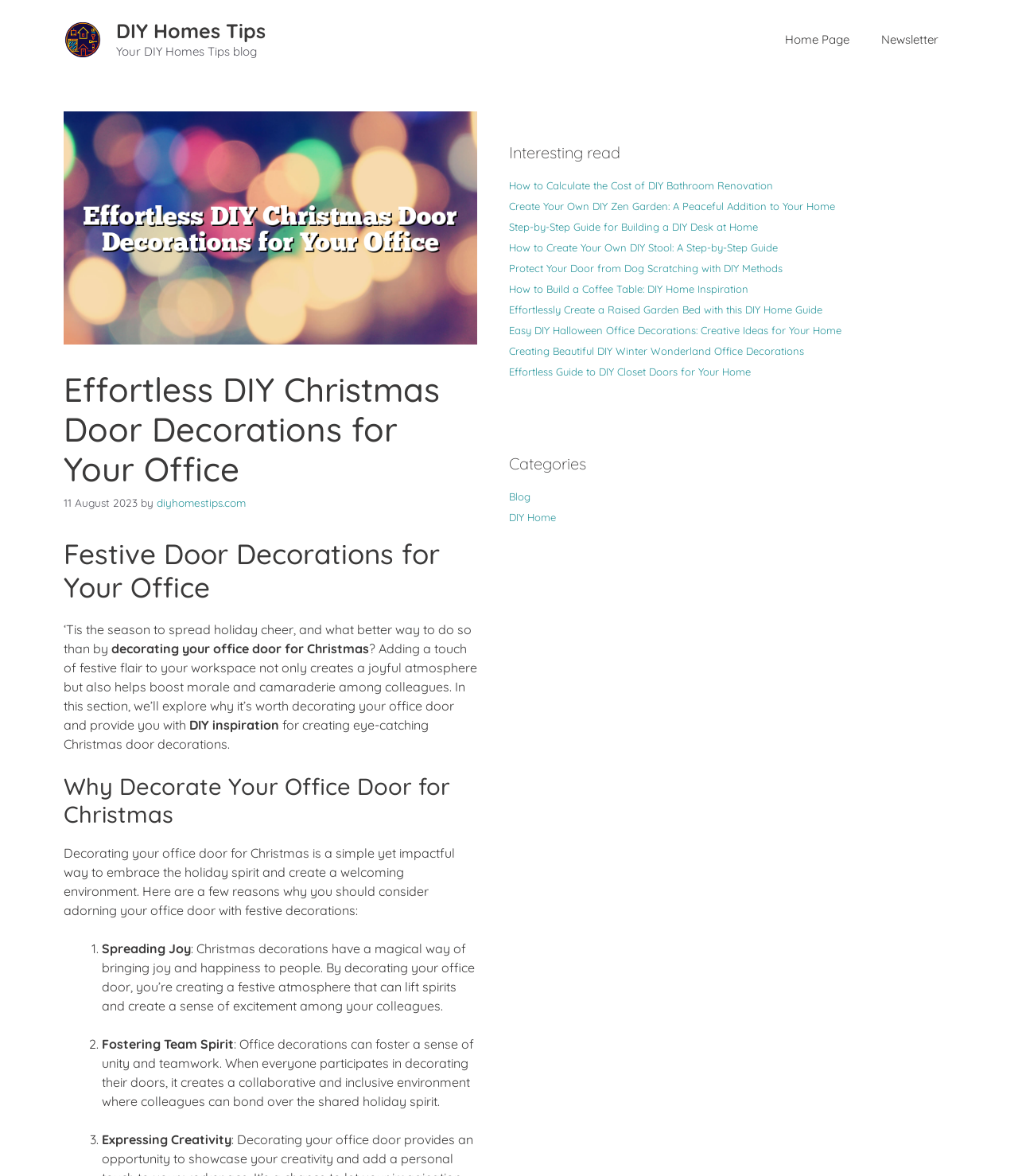Summarize the webpage comprehensively, mentioning all visible components.

This webpage is about effortless DIY Christmas door decorations for your office. At the top, there is a banner with the site's name, "DIY Homes Tips," and a logo. Below the banner, there is a navigation menu with links to the home page and newsletter.

The main content area is divided into sections. The first section has a heading that reads "Effortless DIY Christmas Door Decorations for Your Office" and a subheading that says "Festive Door Decorations for Your Office 'Tis the season to spread holiday cheer, and what better way to do so than by decorating your office door for Christmas." There is also an image related to the topic.

The next section explains why decorating your office door for Christmas is a good idea, with three reasons listed: spreading joy, fostering team spirit, and expressing creativity. Each reason is accompanied by a brief description.

To the right of the main content area, there are two complementary sections. The first section has a heading that reads "Interesting read" and lists several links to other DIY-related articles, such as how to calculate the cost of a DIY bathroom renovation and how to create a DIY zen garden. The second section has a heading that reads "Categories" and lists links to categories like "Blog" and "DIY Home."

Overall, the webpage is focused on providing inspiration and guidance for decorating your office door for Christmas, with additional resources and related content available in the complementary sections.